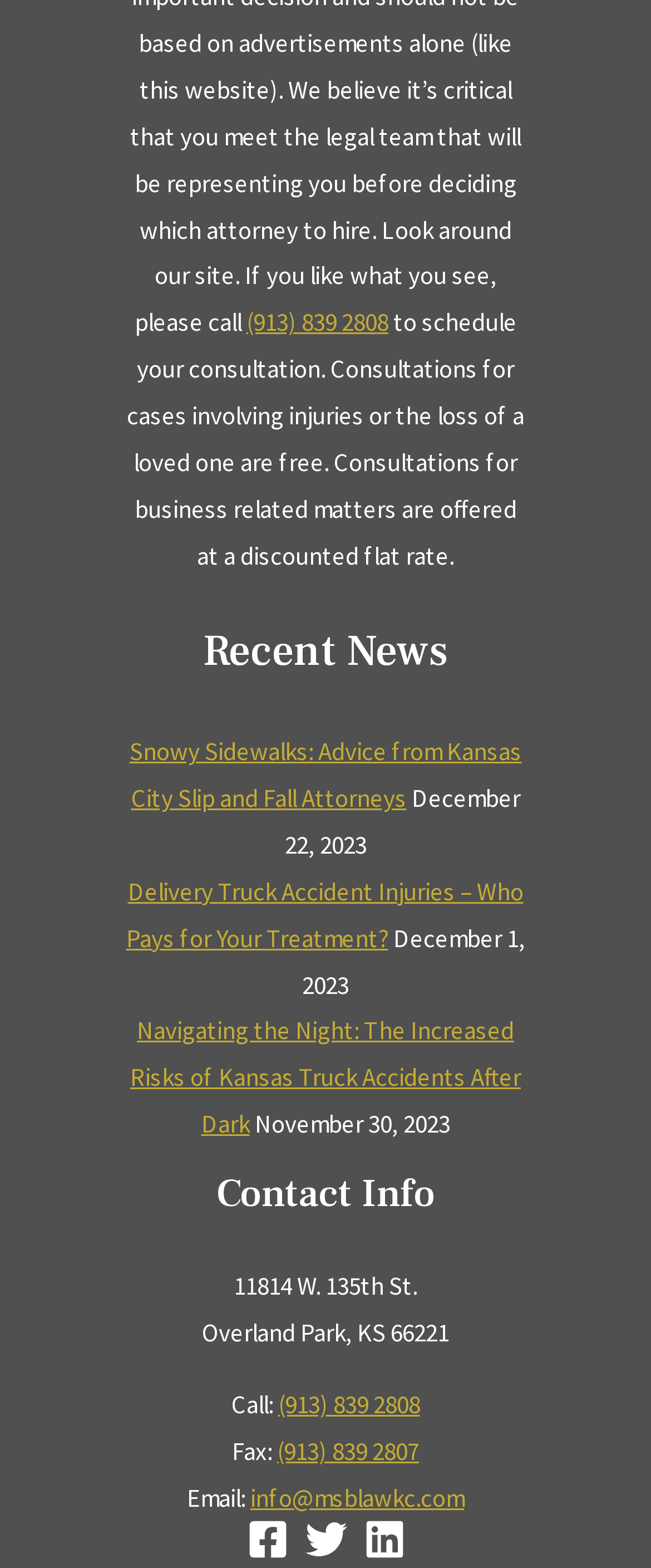What is the address of the law firm?
Provide a detailed answer to the question using information from the image.

The address of the law firm can be found in the footer section under 'Contact Info', where it lists the street address, city, and state.